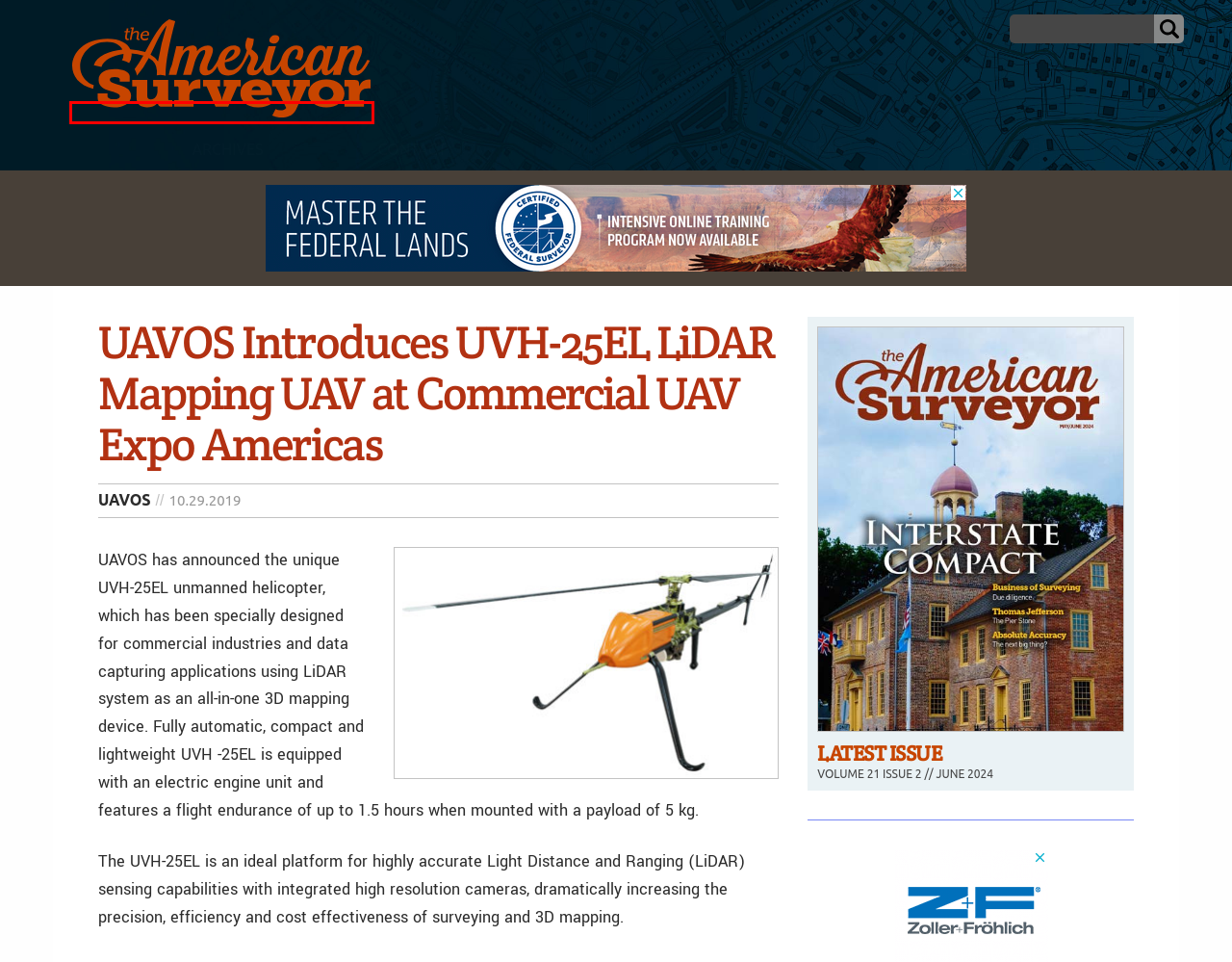A screenshot of a webpage is given, featuring a red bounding box around a UI element. Please choose the webpage description that best aligns with the new webpage after clicking the element in the bounding box. These are the descriptions:
A. Archives - The American Surveyor
B. Everything is Somewhere Podcast - The American Surveyor
C. Volume 21 Issue 2 Archives - The American Surveyor
D. Welcome to GeoJobs.BIZ GIS, mapping, and surveying Jobs
E. Home - The American Surveyor
F. Subscribe to American Surveyor - The American Surveyor
G. Privacy Statement - The American Surveyor
H. Contact Amerisurv - Let's talk! - The American Surveyor

E